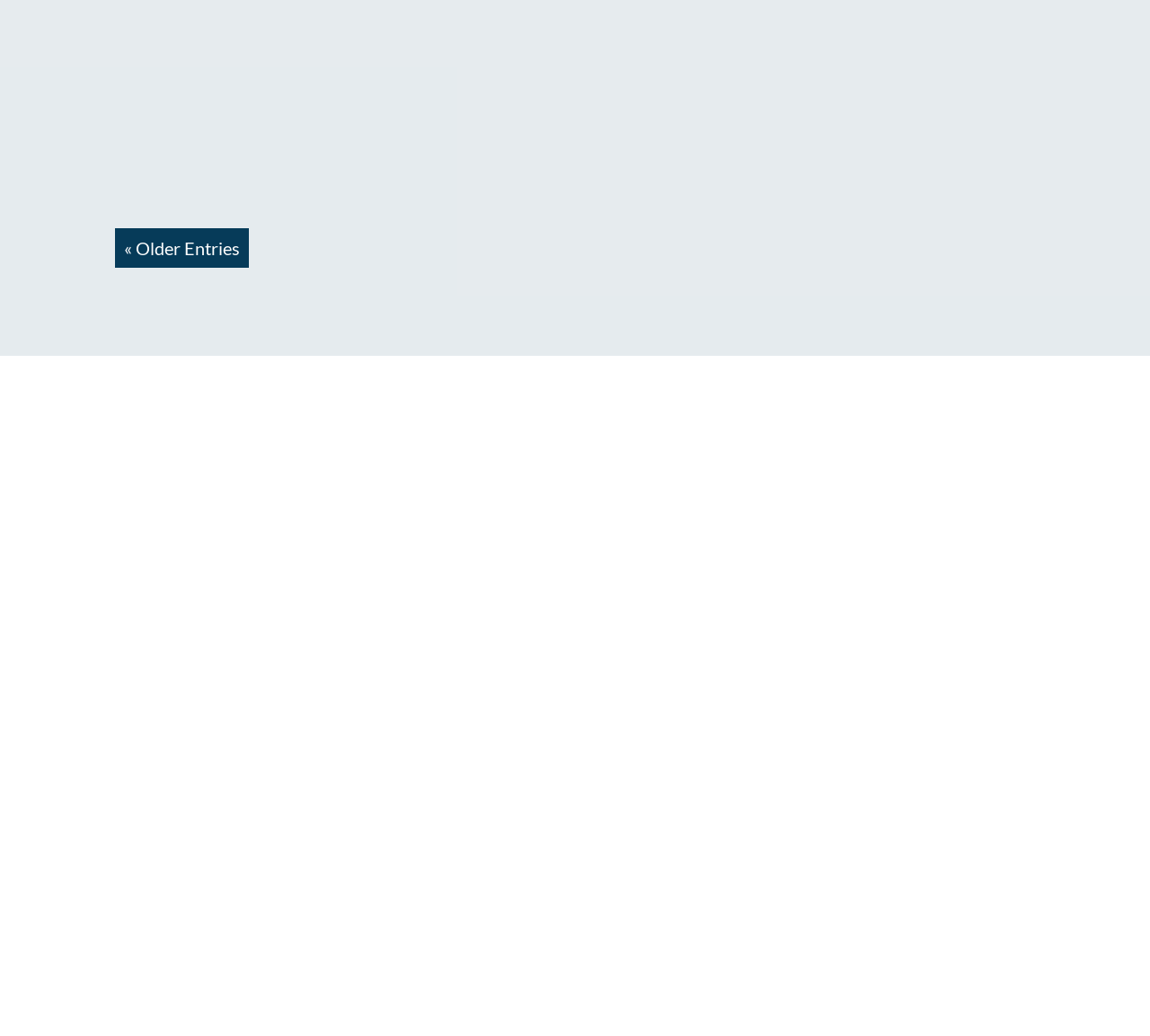Could you determine the bounding box coordinates of the clickable element to complete the instruction: "Click on the 'A SAILING HOLIDAY FOR CHRISTMAS: PERKS, TIPS & MAGIC FOR THE KIDS' link"? Provide the coordinates as four float numbers between 0 and 1, i.e., [left, top, right, bottom].

[0.115, 0.023, 0.848, 0.074]